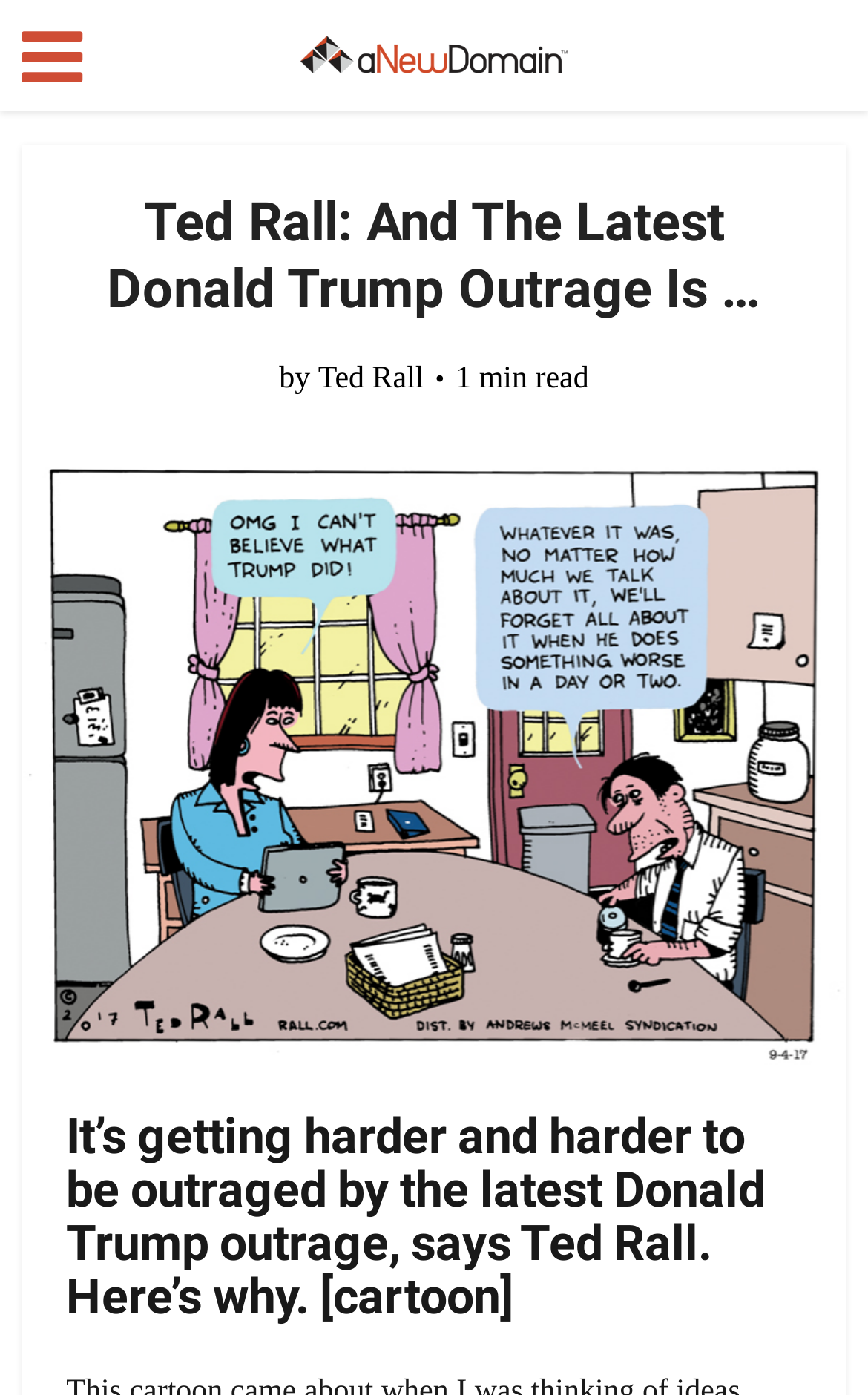Consider the image and give a detailed and elaborate answer to the question: 
What is the estimated reading time of the article?

The estimated reading time of the article can be found by looking at the text '1 min read' located below the main heading, which indicates the time it takes to read the article.